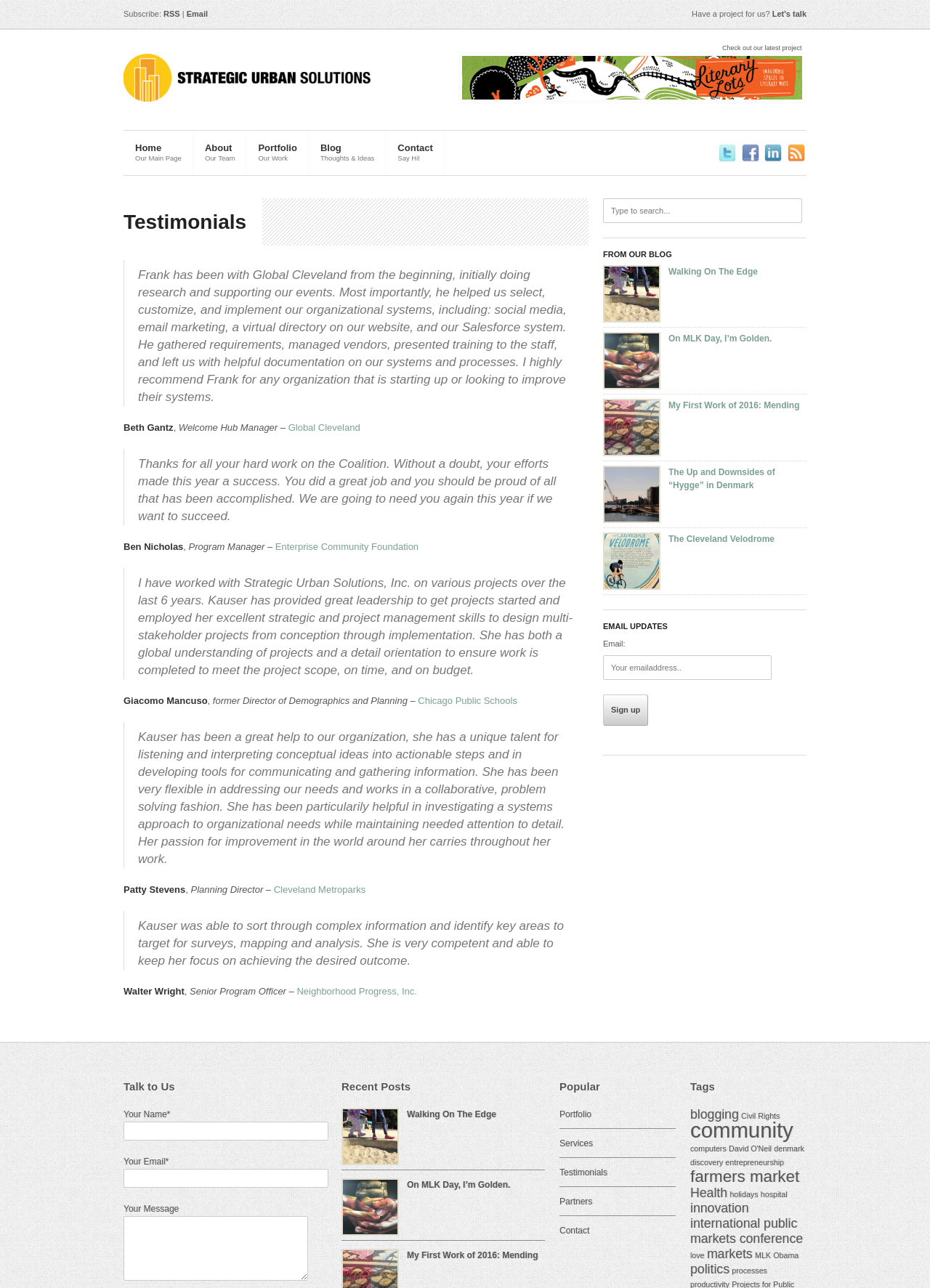Please answer the following question using a single word or phrase: 
Who is the author of the first testimonial?

Beth Gantz